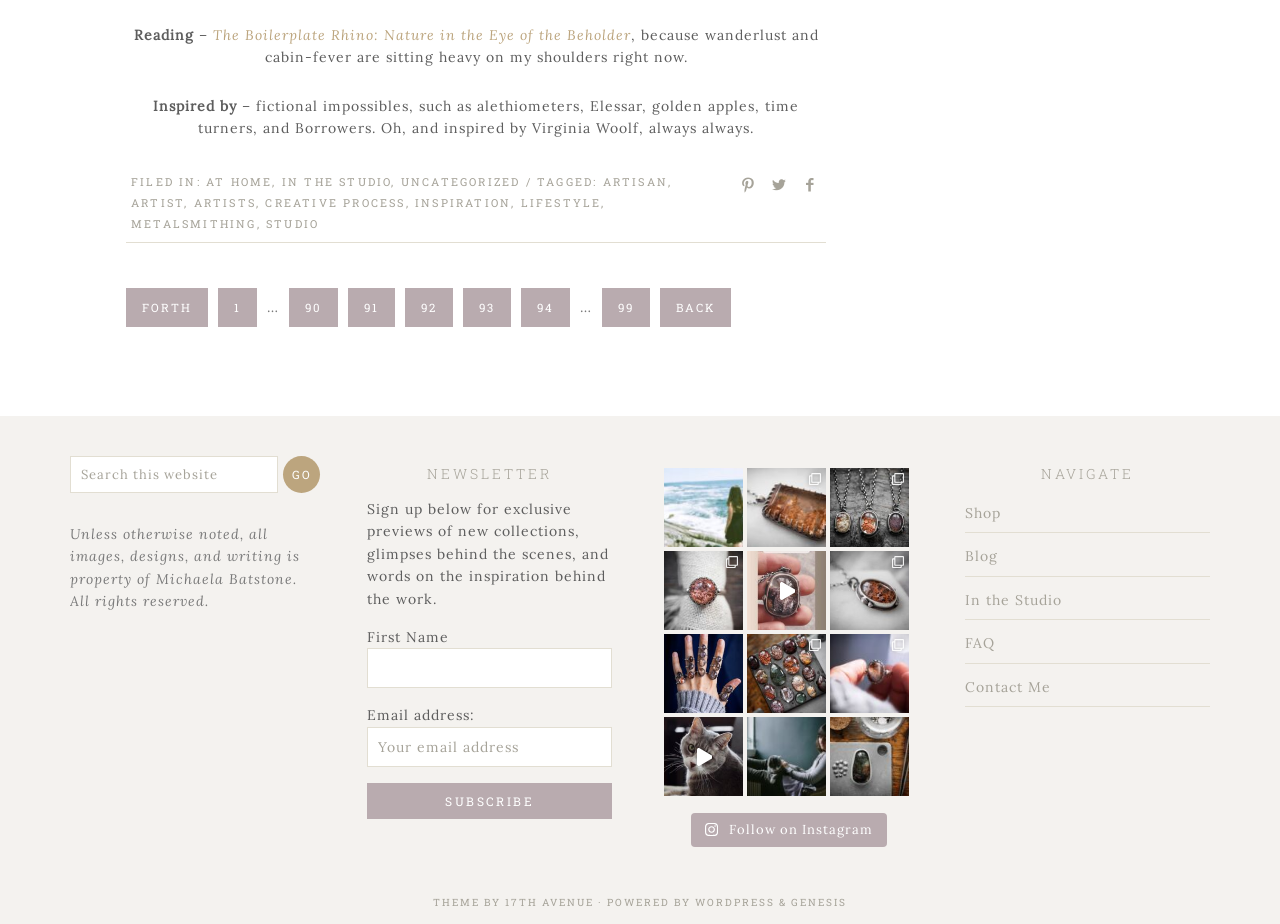What type of images are displayed on the webpage?
From the details in the image, provide a complete and detailed answer to the question.

I inferred the type of images displayed on the webpage by examining the alt text and surrounding context, which suggest that the images are related to jewelry and art.